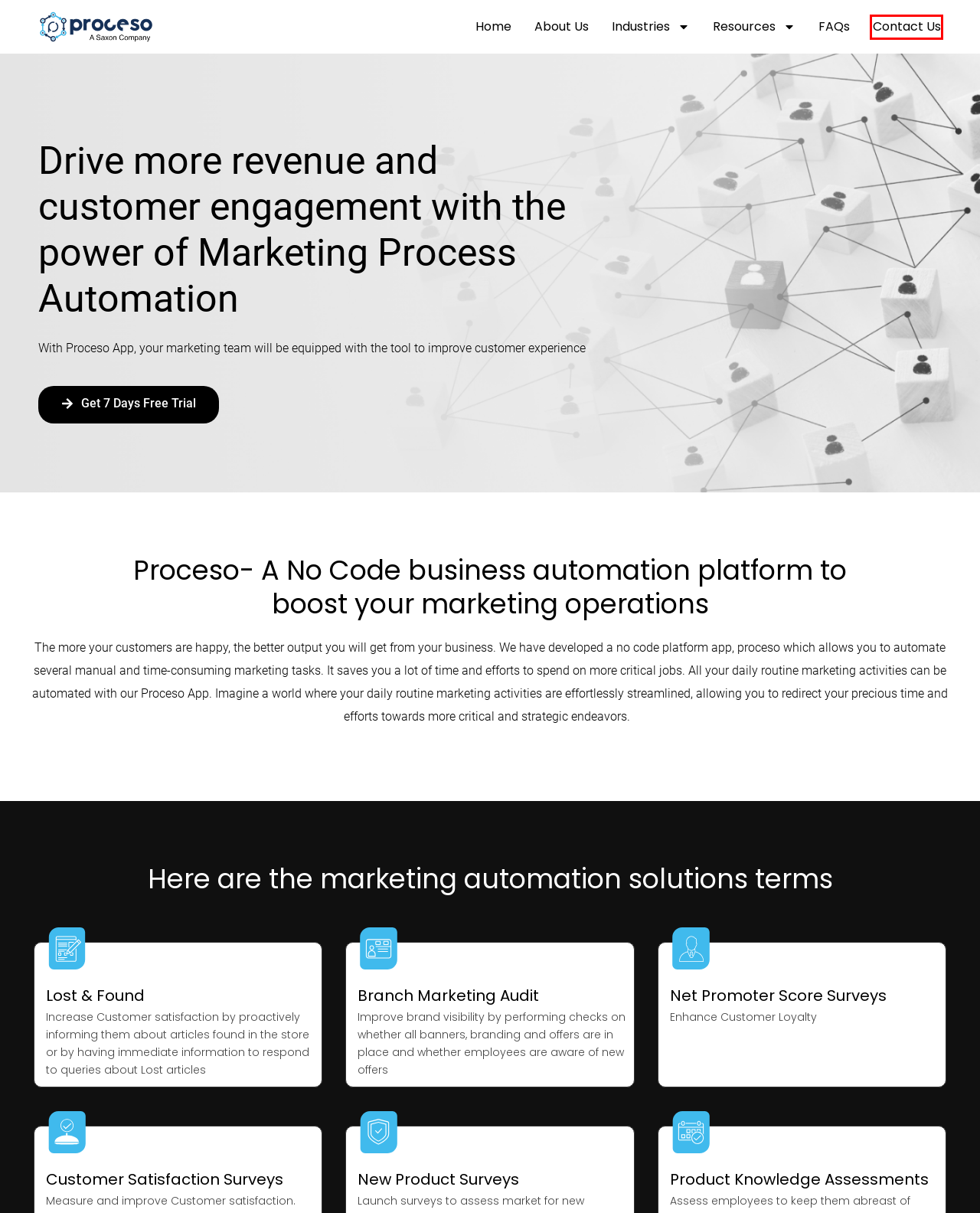You have a screenshot of a webpage where a red bounding box highlights a specific UI element. Identify the description that best matches the resulting webpage after the highlighted element is clicked. The choices are:
A. No-code process automation software for QSR and hotels
B. No-code process automation software - Proceso | FAQ
C. About Us - Saxon
D. No-code process automation for Aviation and Transportation
E. No-code task and process automation software - Proceso
F. No-code process automation solutions for every industry
G. No-code process automation software for Healthcare and Pharma
H. No-code process automation software - Proceso | Contact Us

H